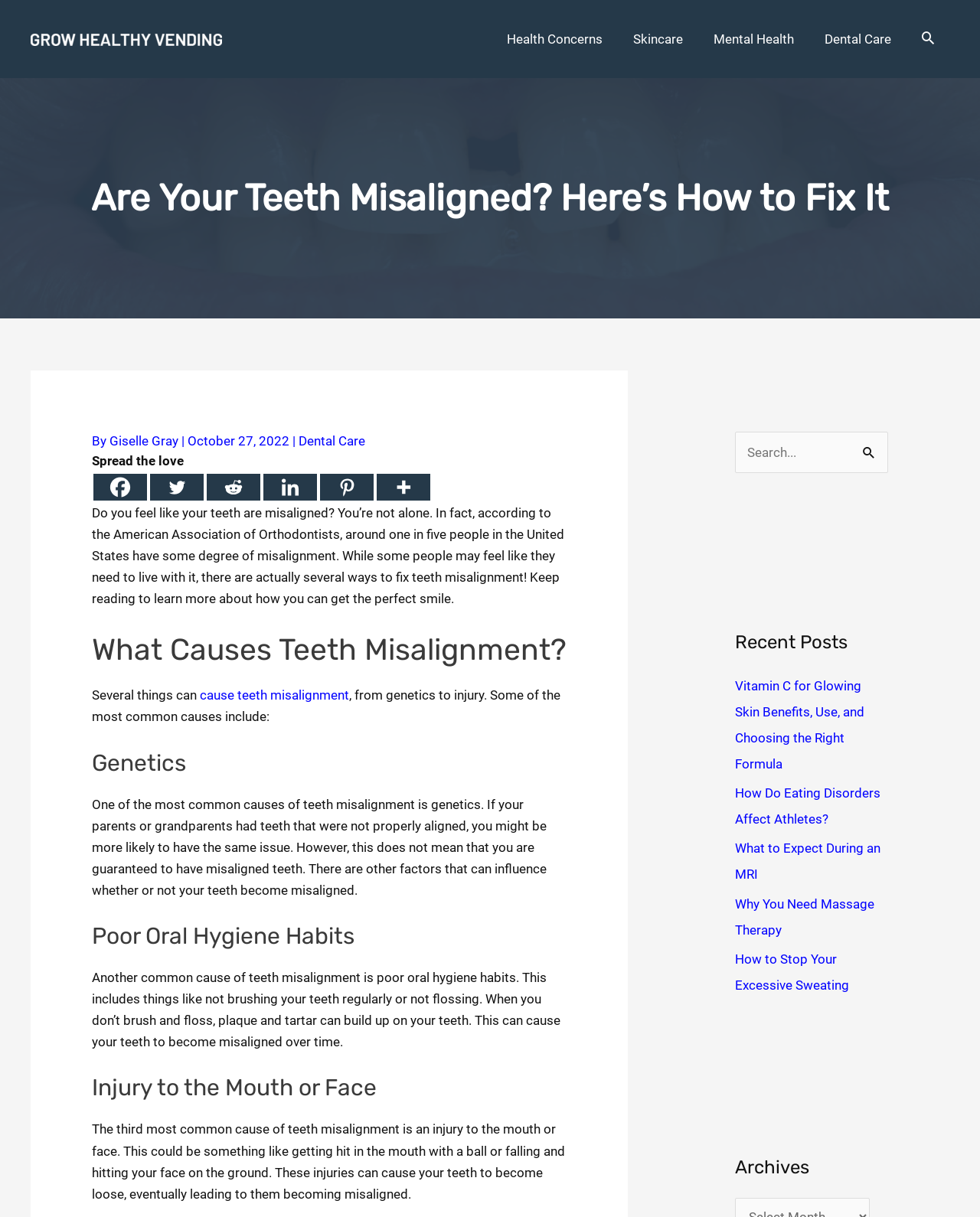Please identify the bounding box coordinates of the element's region that should be clicked to execute the following instruction: "Click the 'Dental Care' link". The bounding box coordinates must be four float numbers between 0 and 1, i.e., [left, top, right, bottom].

[0.305, 0.356, 0.373, 0.368]